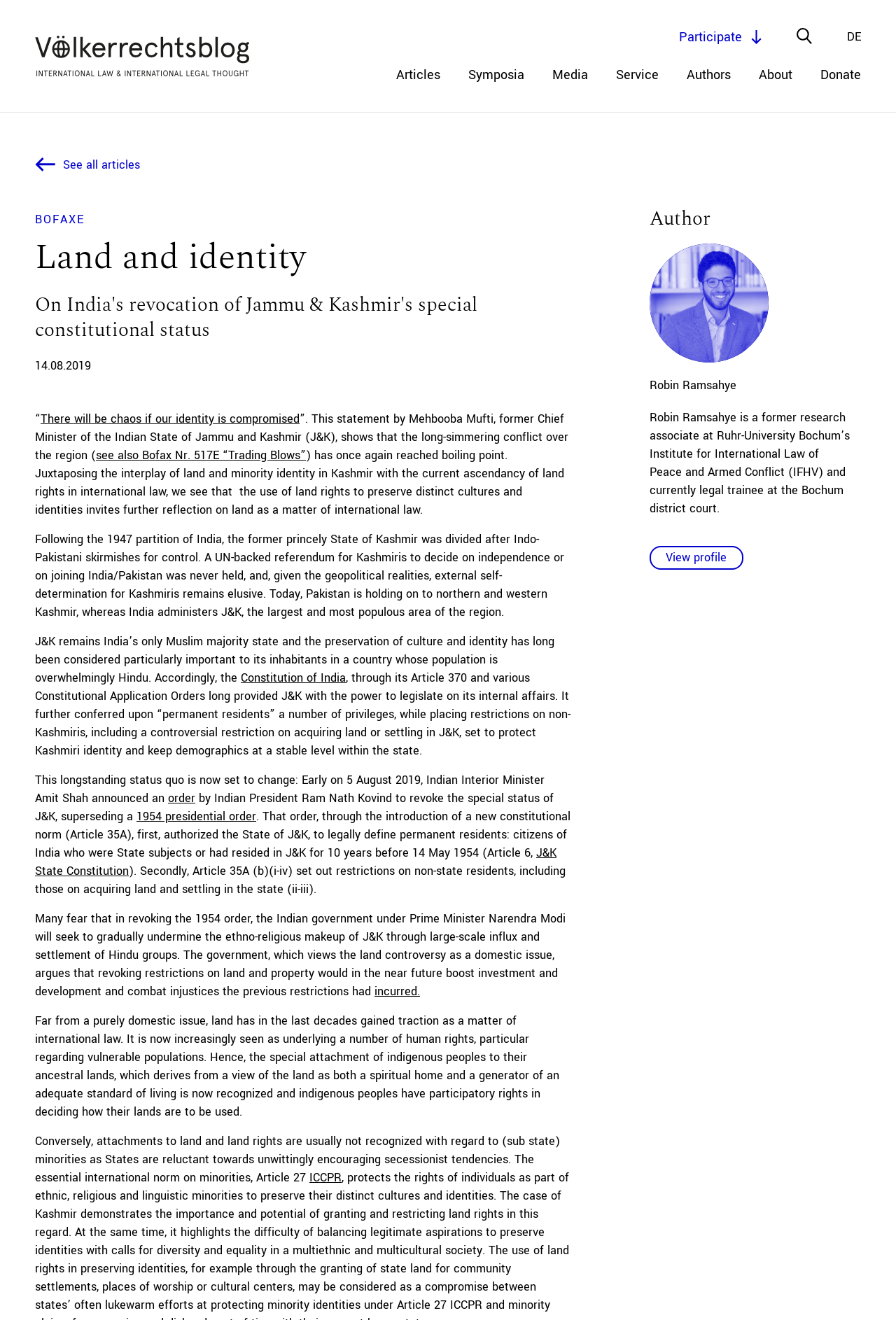Pinpoint the bounding box coordinates of the element to be clicked to execute the instruction: "See all articles".

[0.039, 0.117, 0.156, 0.133]